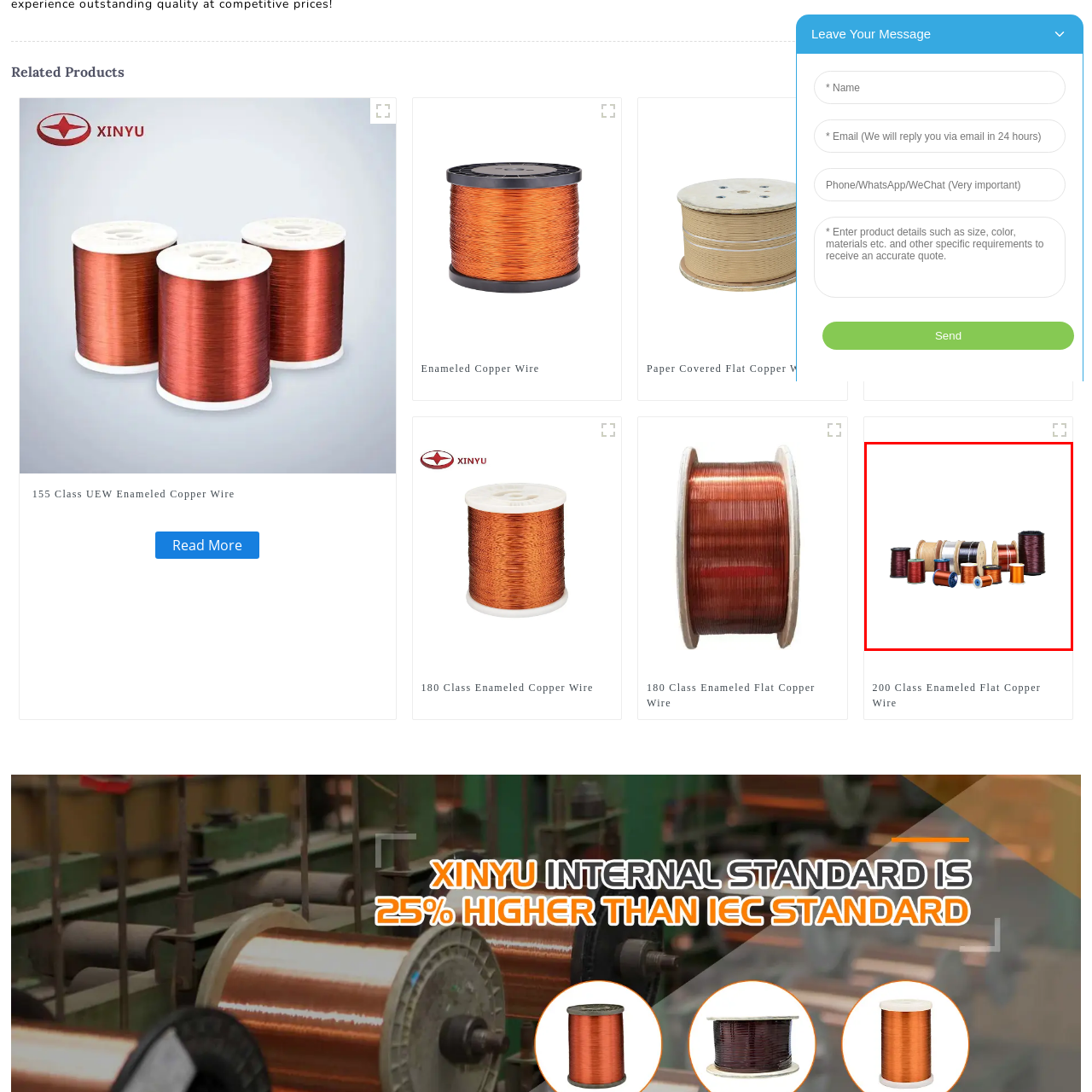Provide a thorough description of the scene captured within the red rectangle.

This image showcases a variety of spools and reels of enameled copper wire arranged in an appealing display. The collection features different colors and sizes, highlighting the diversity in the types of wire available. Prominent hues include rich copper tones, shiny silver, and a vibrant orange, indicating a selection of wire that could be used for various applications, such as electrical wiring, crafts, or industrial purposes. Each spool is distinct, showcasing the intricate winding and sheen of the enameled surface, which is essential for electrical insulation. This assortment exemplifies the quality and variety of enameled copper wire products offered, and it is specifically labeled as "200 Class Enameled Flat Copper Wire."